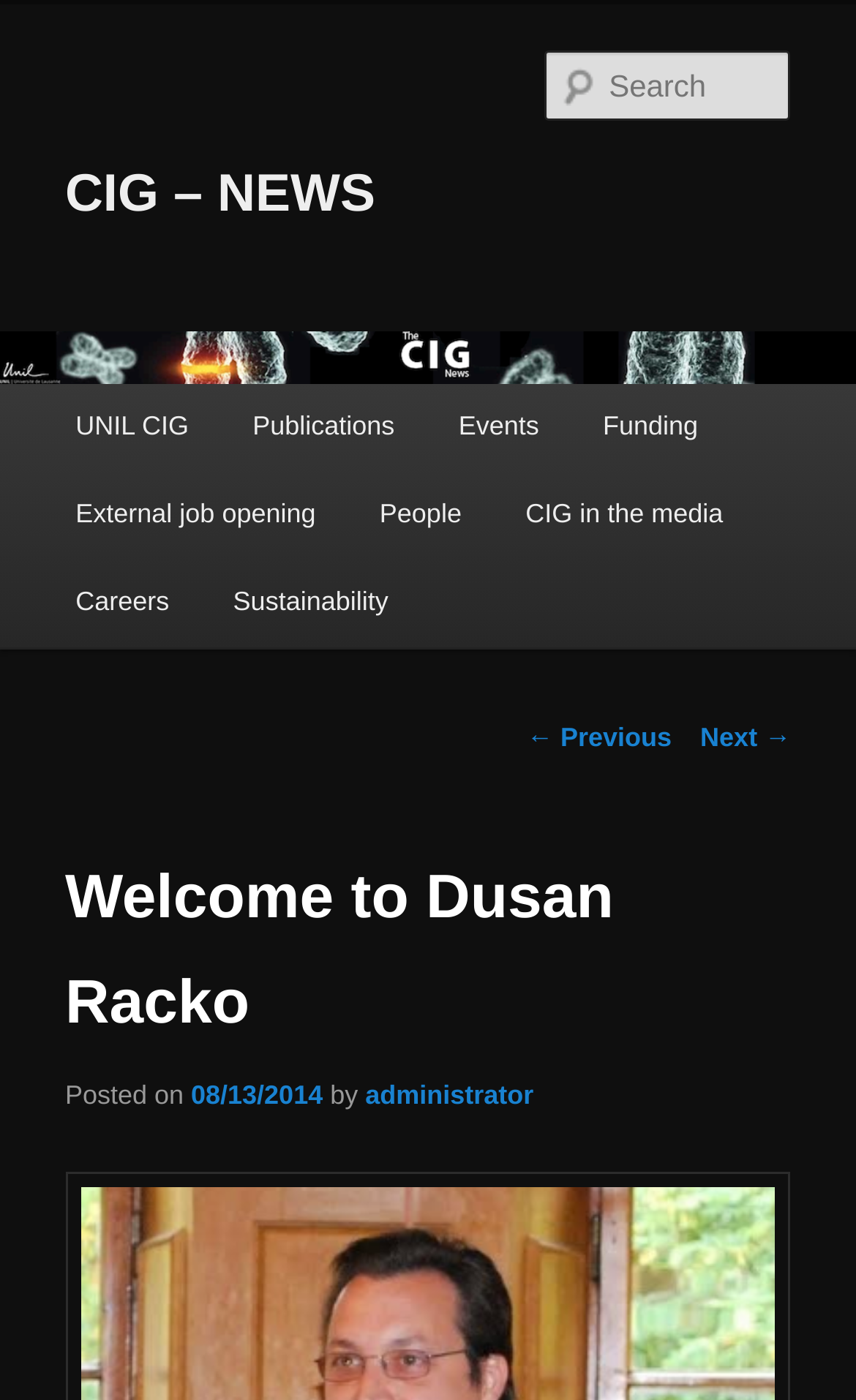What is the main title displayed on this webpage?

CIG – NEWS